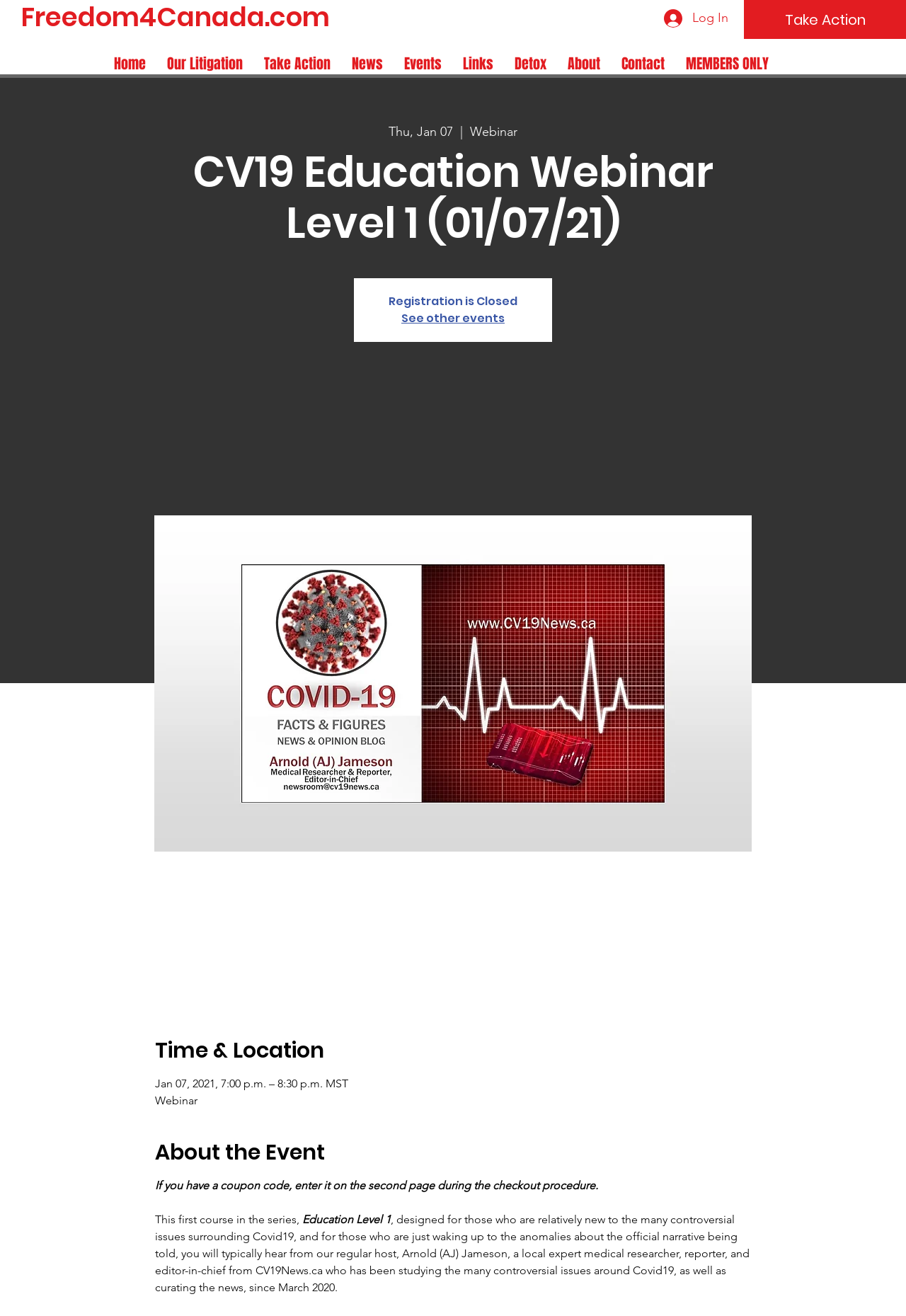Locate the bounding box of the user interface element based on this description: "Home".

[0.114, 0.038, 0.172, 0.059]